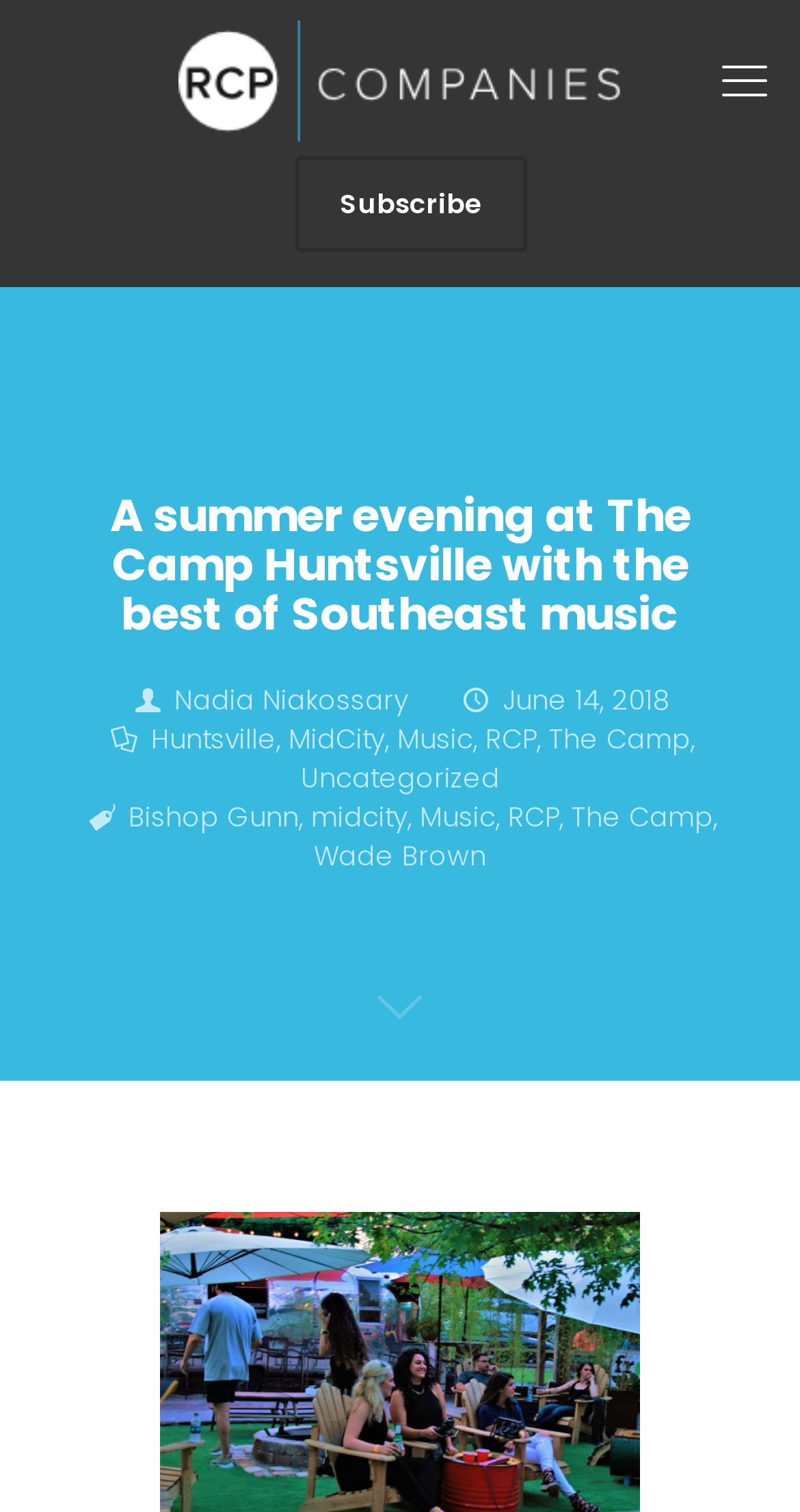Give a one-word or short phrase answer to this question: 
What is the logo at the top left corner?

RCP_Logo_Footer